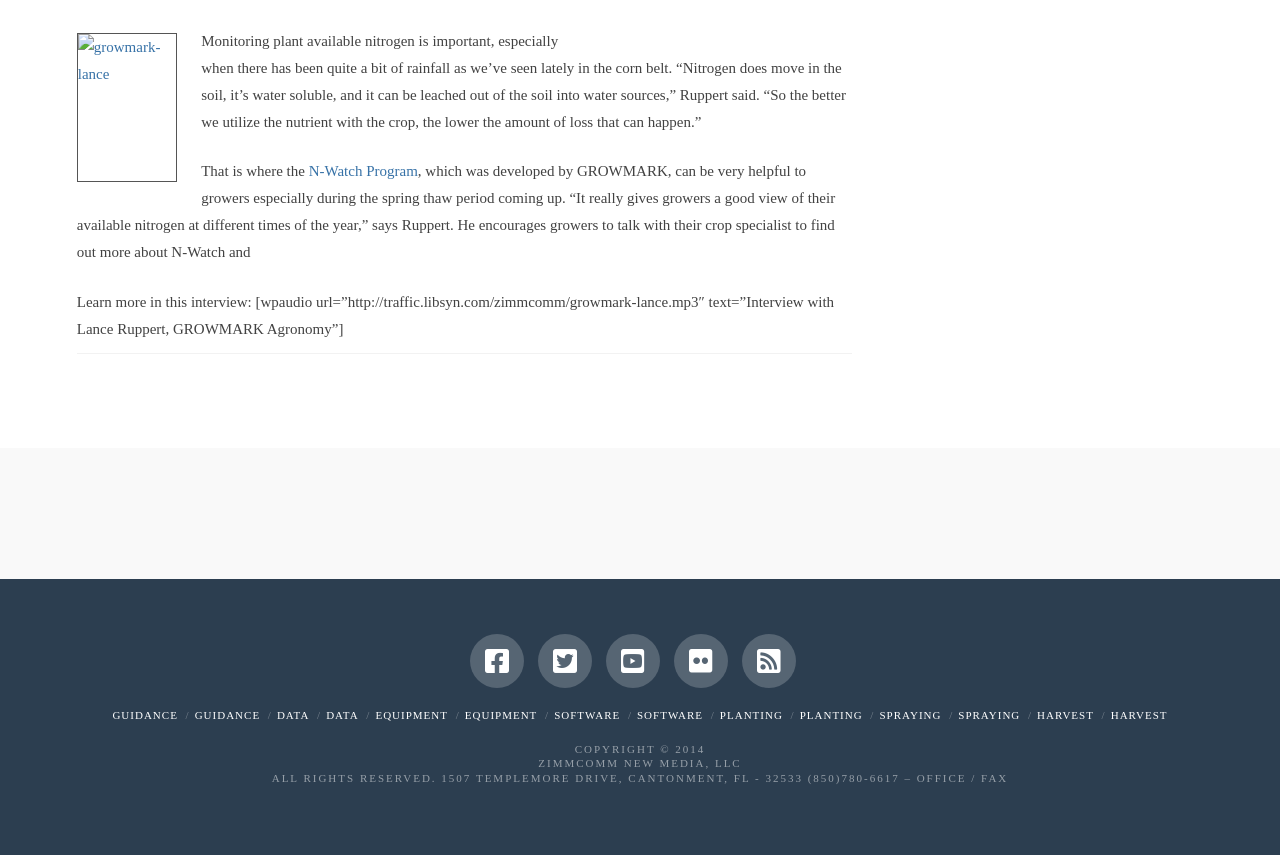Please determine the bounding box coordinates for the UI element described as: "Zimmcomm New Media, LLC".

[0.421, 0.886, 0.579, 0.9]